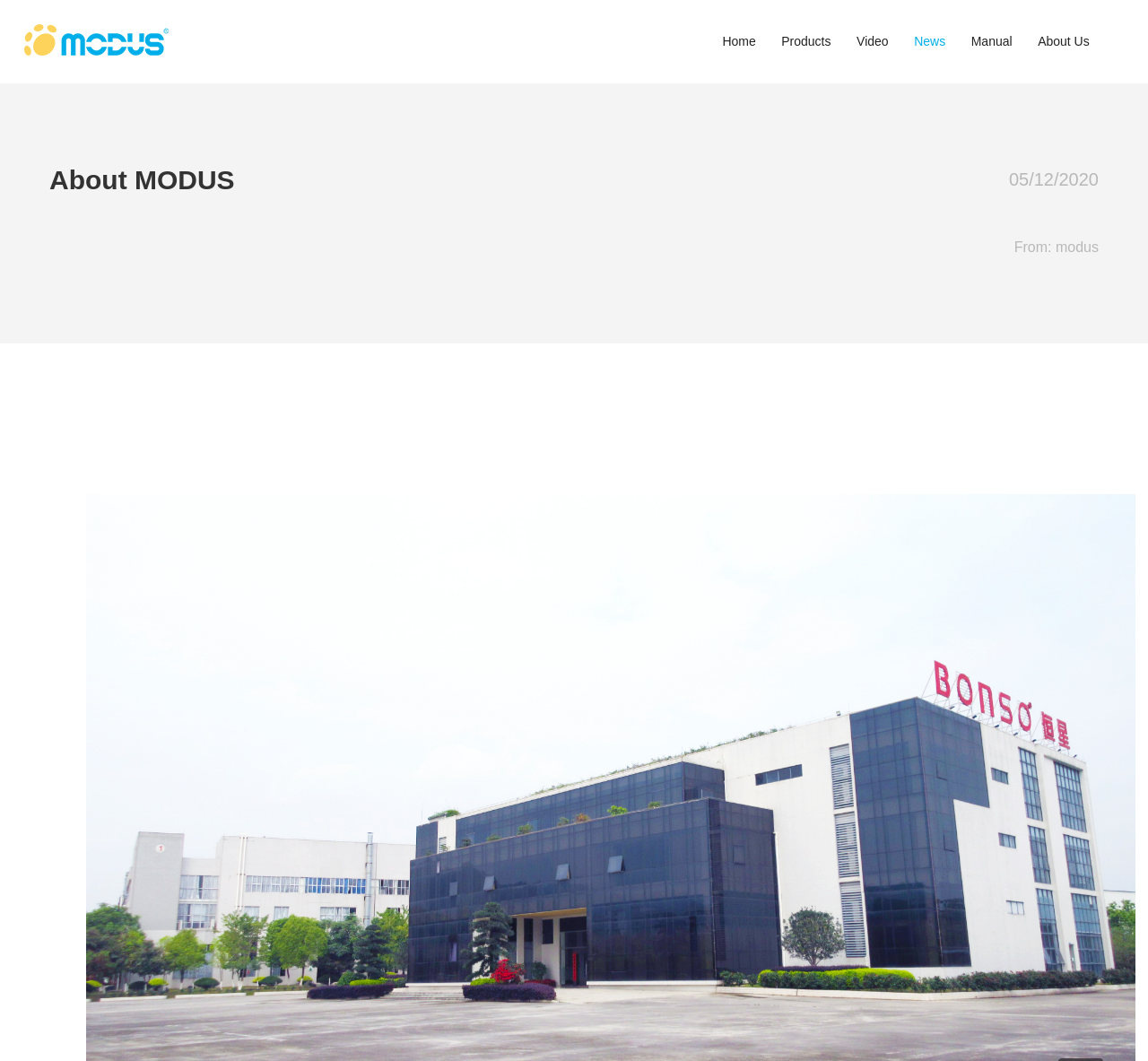Can you provide the bounding box coordinates for the element that should be clicked to implement the instruction: "Click the 'About' link"?

None